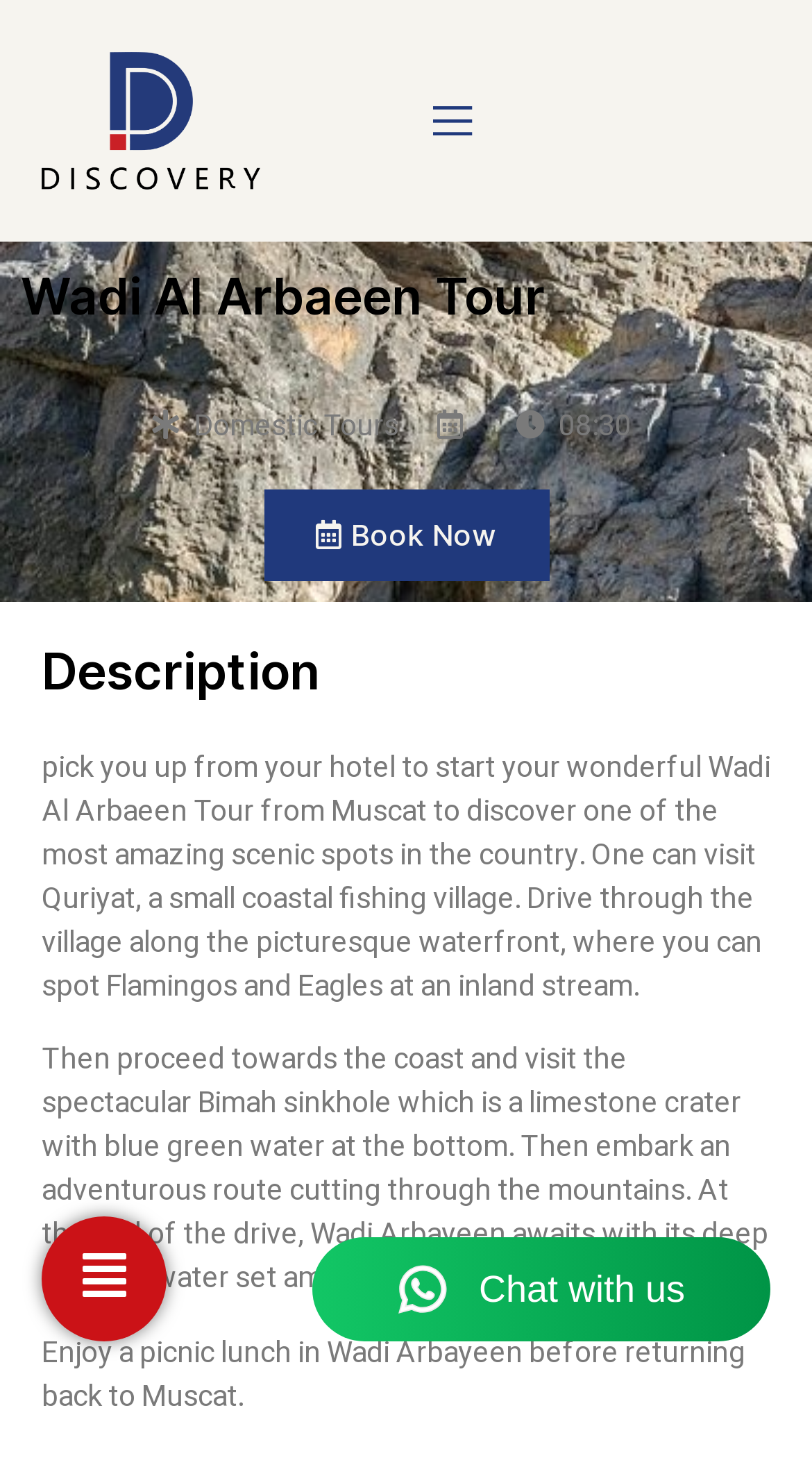Please give a one-word or short phrase response to the following question: 
What is the name of the tour?

Wadi Al Arbaeen Tour